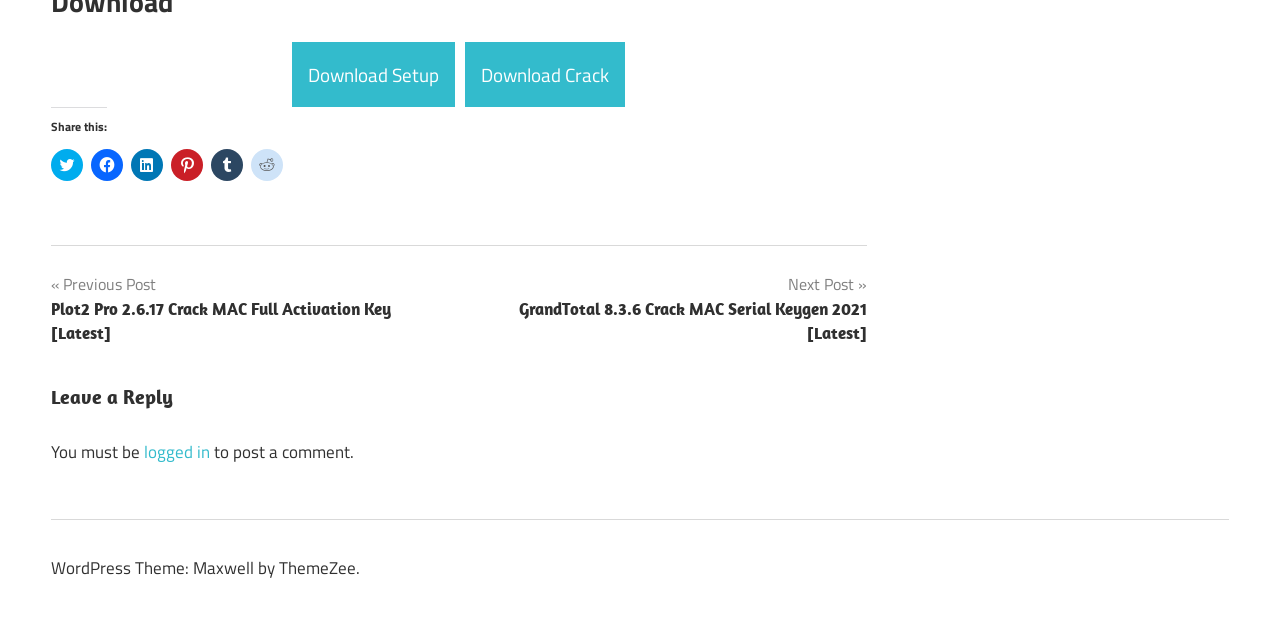What is required to post a comment?
Using the visual information, reply with a single word or short phrase.

To be logged in